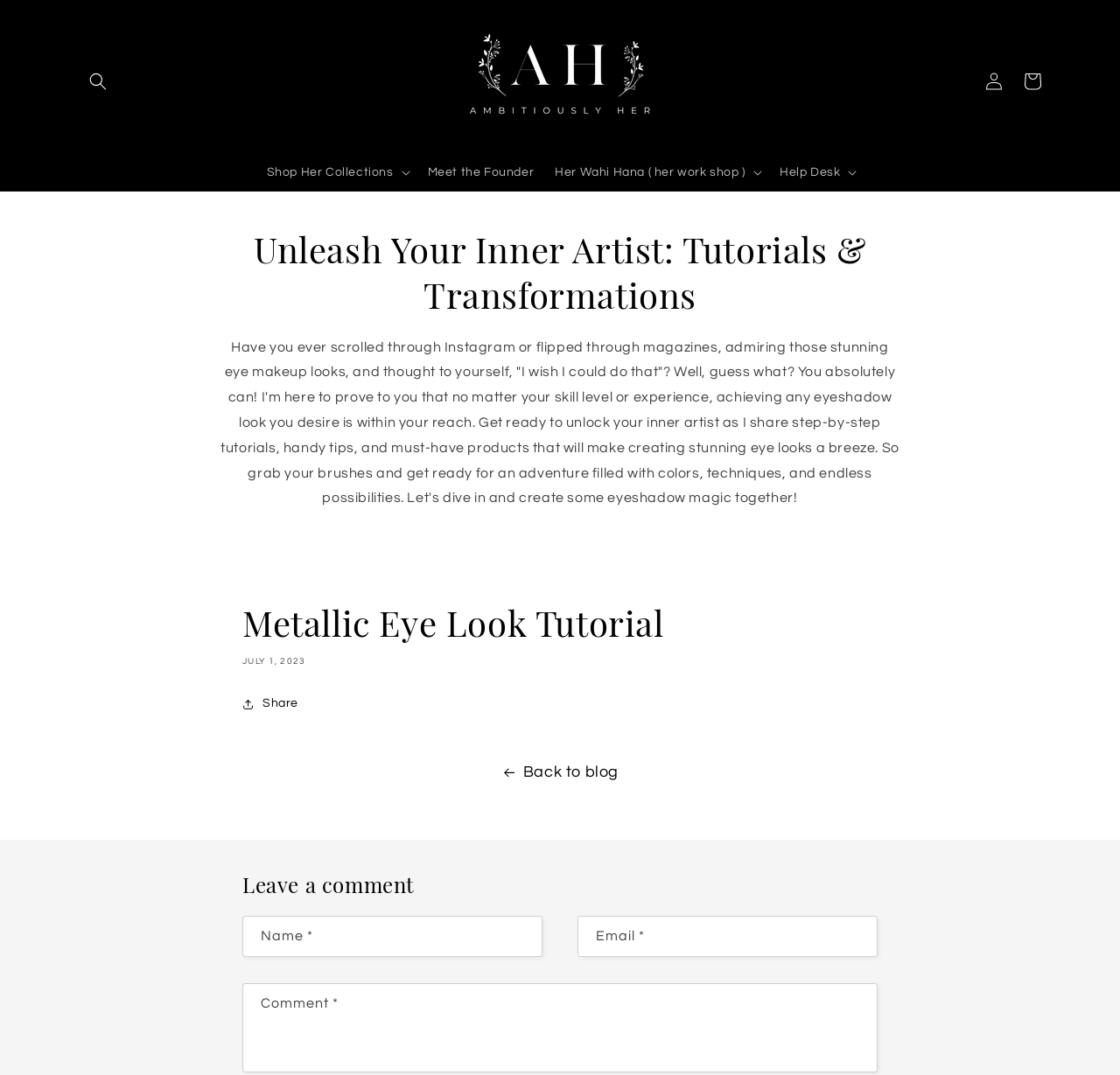Please identify the primary heading of the webpage and give its text content.

Metallic Eye Look Tutorial